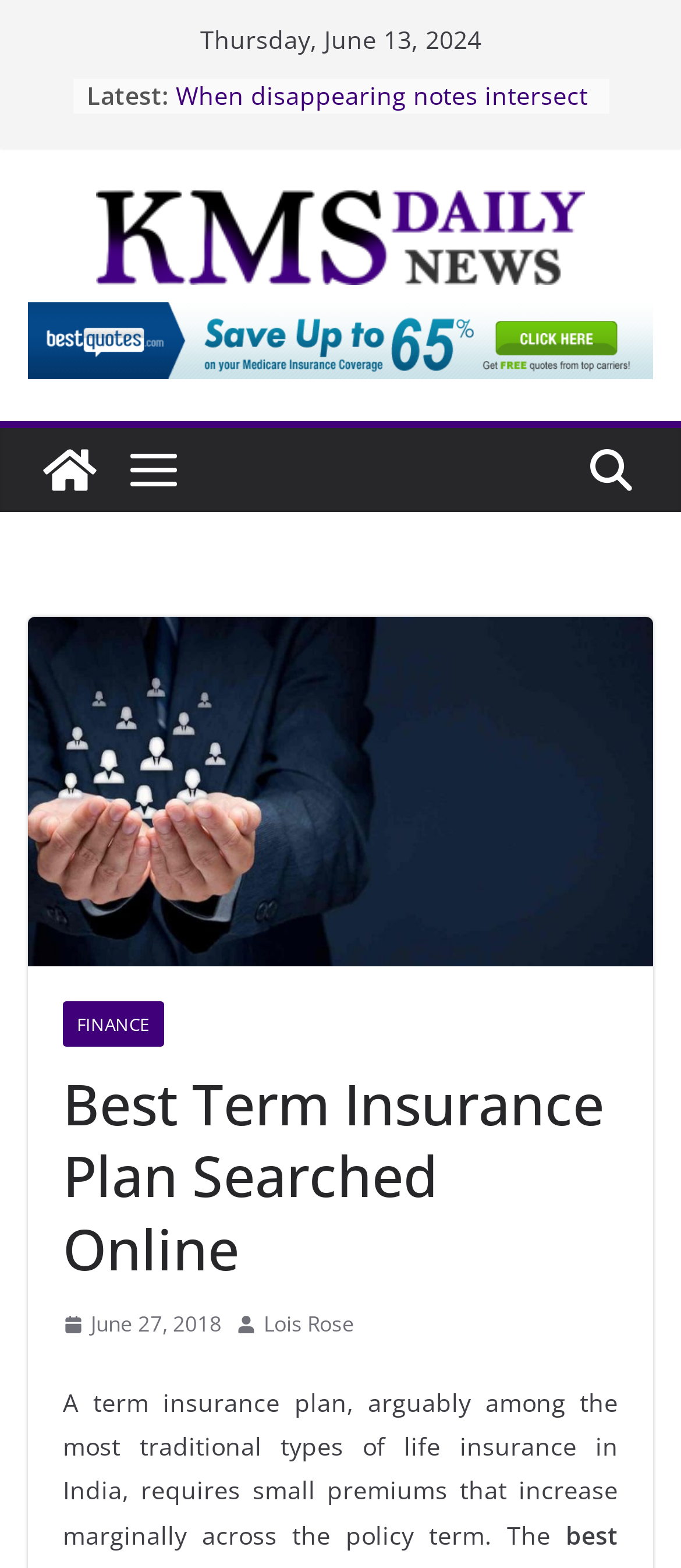Please find the bounding box coordinates of the element that you should click to achieve the following instruction: "Email Verita Healthcare Group". The coordinates should be presented as four float numbers between 0 and 1: [left, top, right, bottom].

None